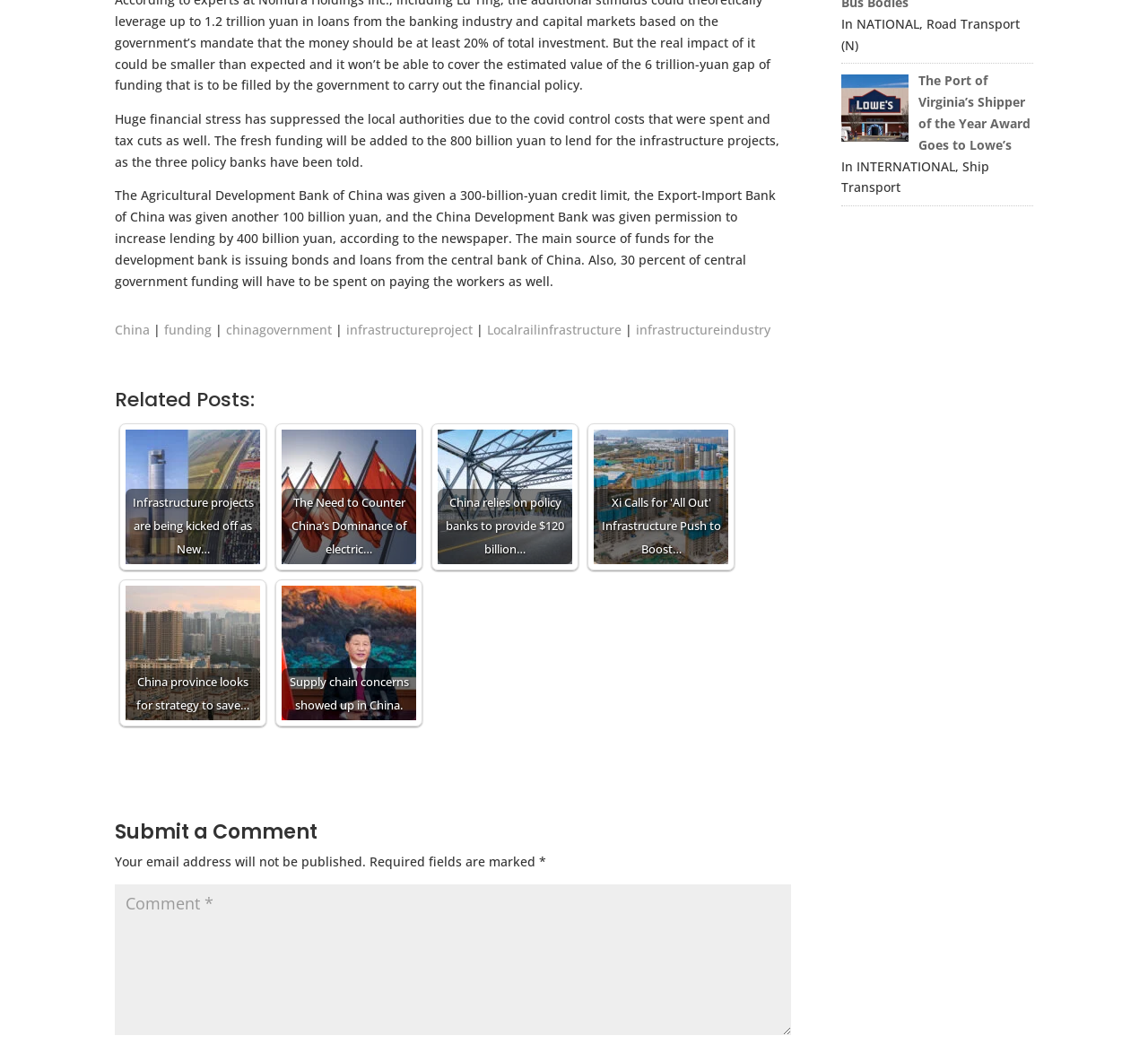Bounding box coordinates are given in the format (top-left x, top-left y, bottom-right x, bottom-right y). All values should be floating point numbers between 0 and 1. Provide the bounding box coordinate for the UI element described as: infrastructureindustry

[0.554, 0.307, 0.671, 0.324]